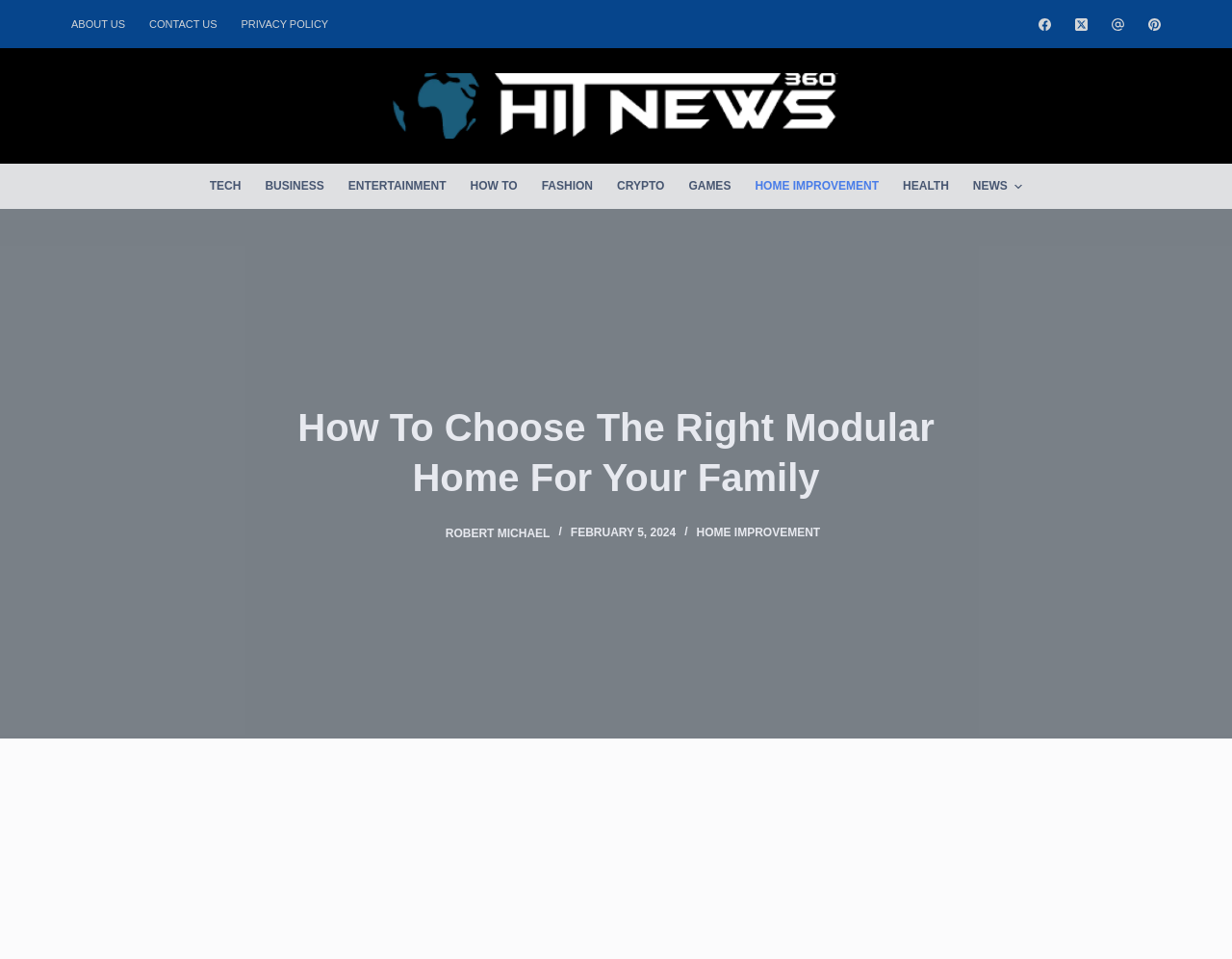Identify the bounding box coordinates necessary to click and complete the given instruction: "Click on ABOUT US".

[0.058, 0.0, 0.111, 0.05]